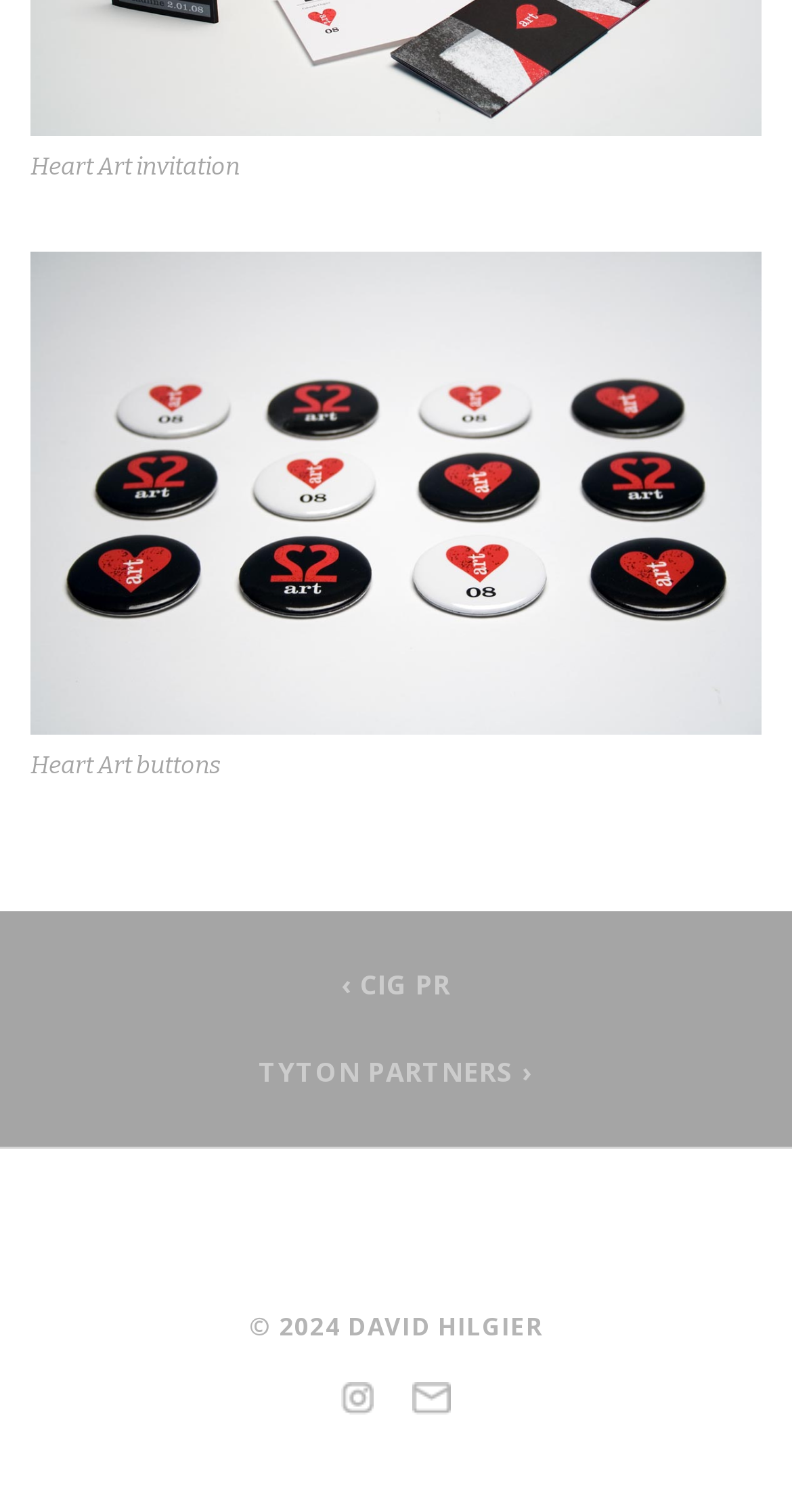What is the name of the Instagram account?
Refer to the image and provide a one-word or short phrase answer.

@DAVIDHILGIER